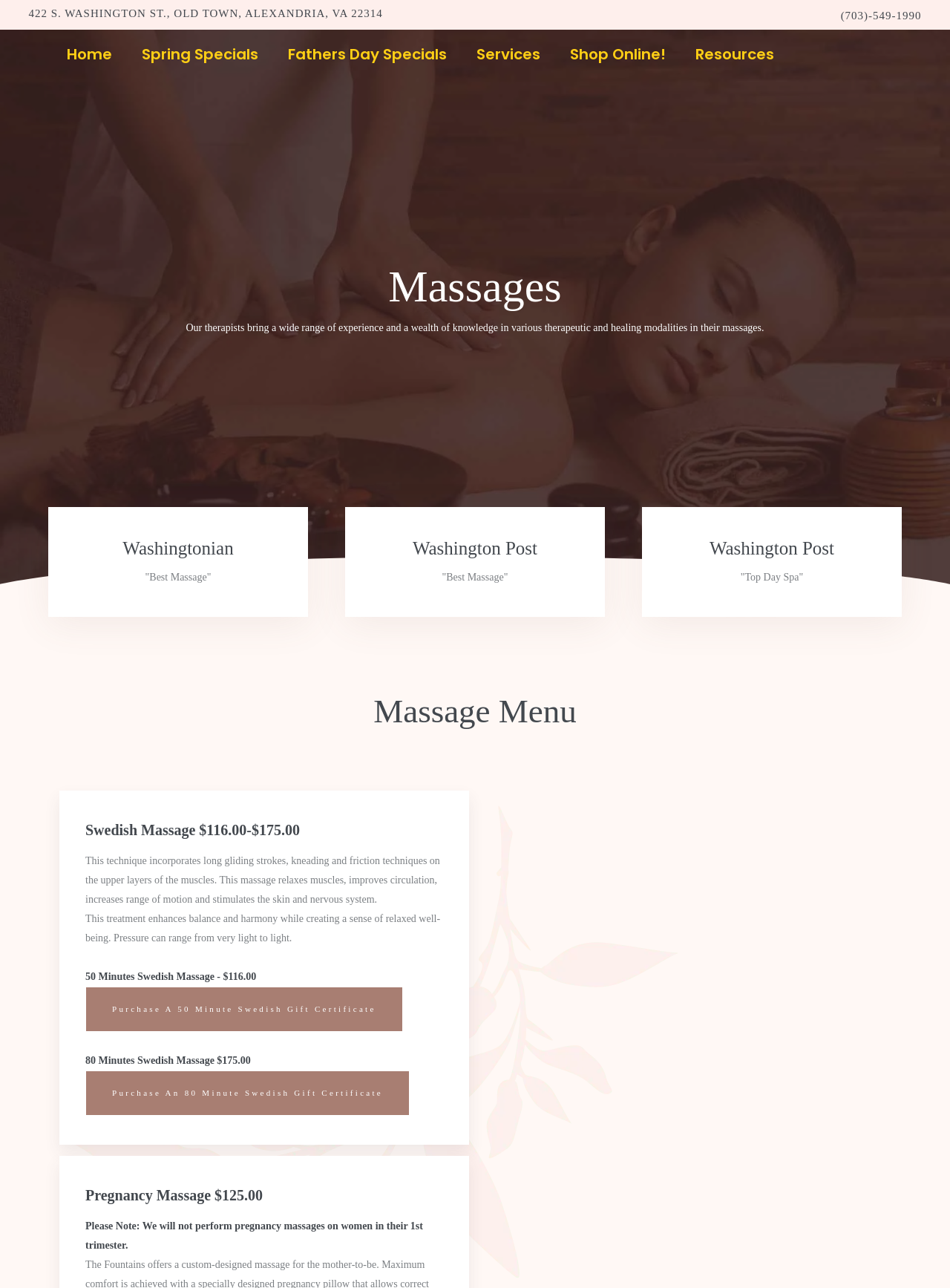Extract the bounding box of the UI element described as: "Fathers Day Specials".

[0.288, 0.029, 0.486, 0.055]